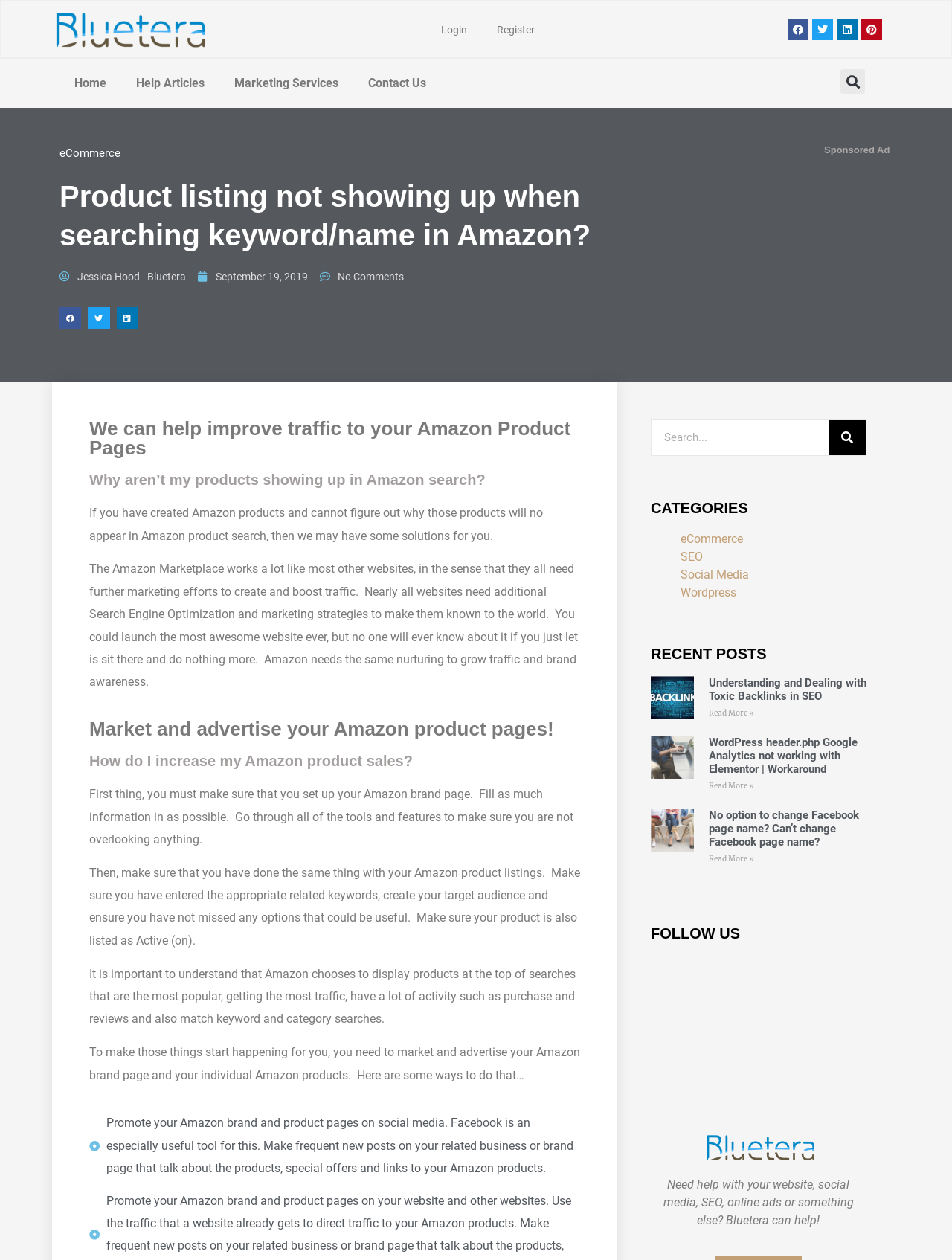What is the purpose of the Amazon brand page?
Answer the question with a single word or phrase by looking at the picture.

To create and boost traffic